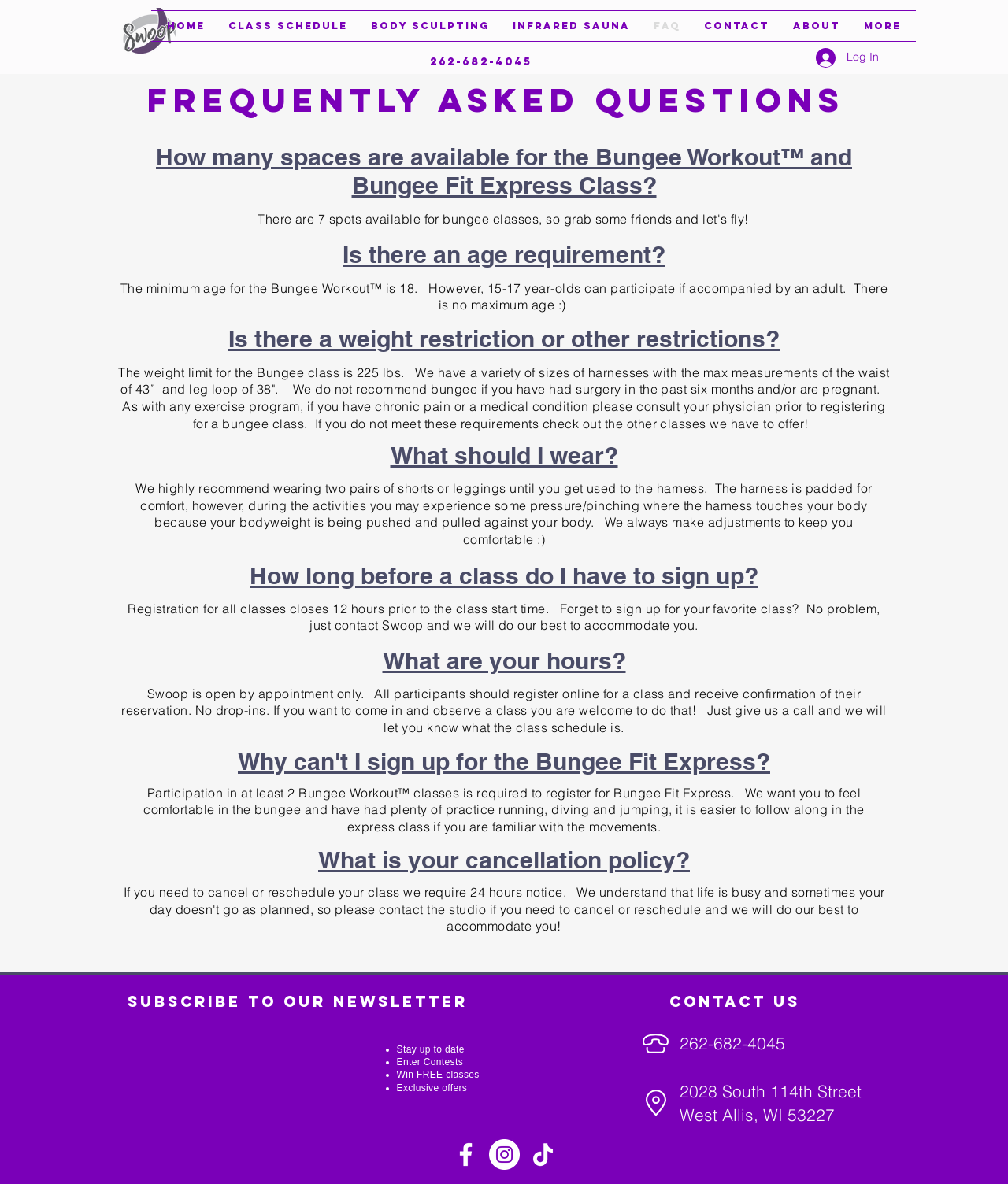What is the minimum age for the Bungee Workout™?
Please provide a full and detailed response to the question.

According to the FAQ section, the minimum age for the Bungee Workout™ is 18, however, 15-17 year-olds can participate if accompanied by an adult.